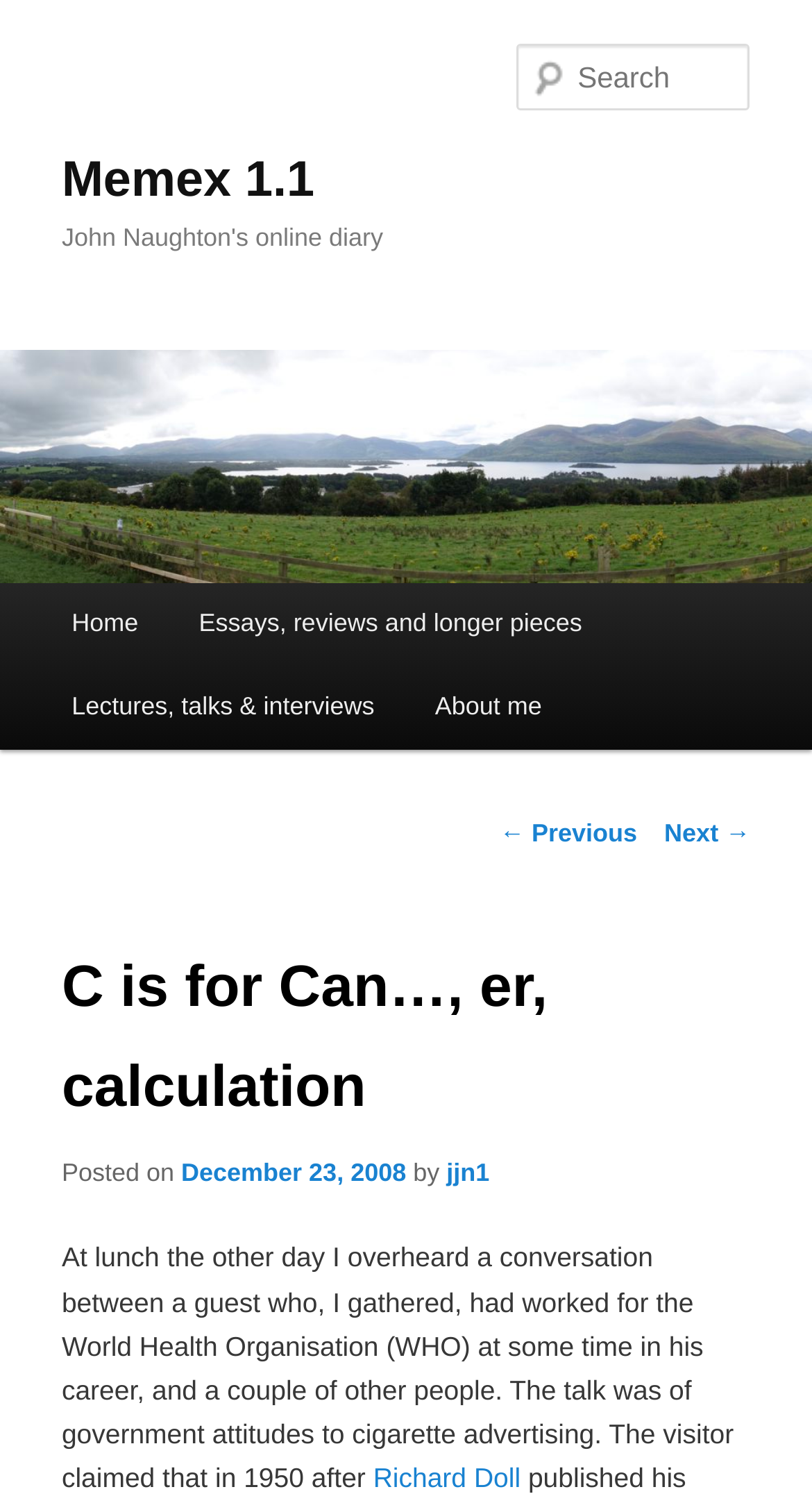Elaborate on the webpage's design and content in a detailed caption.

The webpage appears to be a blog post titled "C is for Can…, er, calculation" on the Memex 1.1 platform. At the top, there is a heading "Memex 1.1" with a link to the same title. Below it, there is another heading "John Naughton's online diary". 

On the top-right corner, there is a search box labeled "Search". 

Below the headings, there is a large image that spans the entire width of the page, with a link to "Memex 1.1" overlaid on top of it. 

The main menu is located below the image, with links to "Home", "Essays, reviews and longer pieces", "Lectures, talks & interviews", and "About me". 

The main content of the blog post starts below the main menu, with a heading "C is for Can…, er, calculation". The post is dated "December 23, 2008" and is written by "jjn1". The article discusses a conversation overheard at lunch about government attitudes to cigarette advertising, mentioning a person named Richard Doll. 

At the bottom of the page, there are links to navigate to the previous and next posts, labeled "← Previous" and "Next →" respectively.